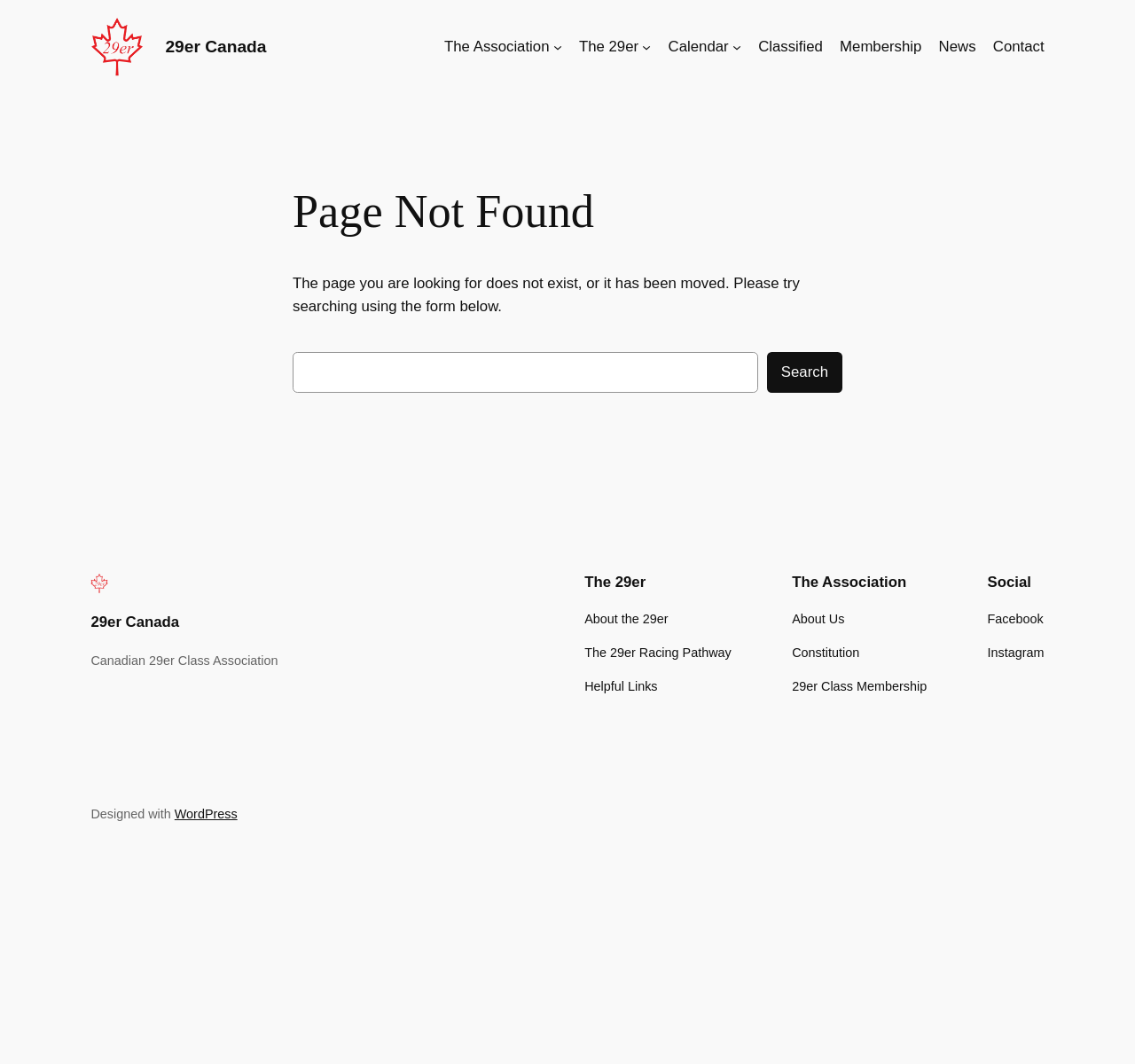Respond with a single word or phrase to the following question:
What is the platform used to design the website?

WordPress